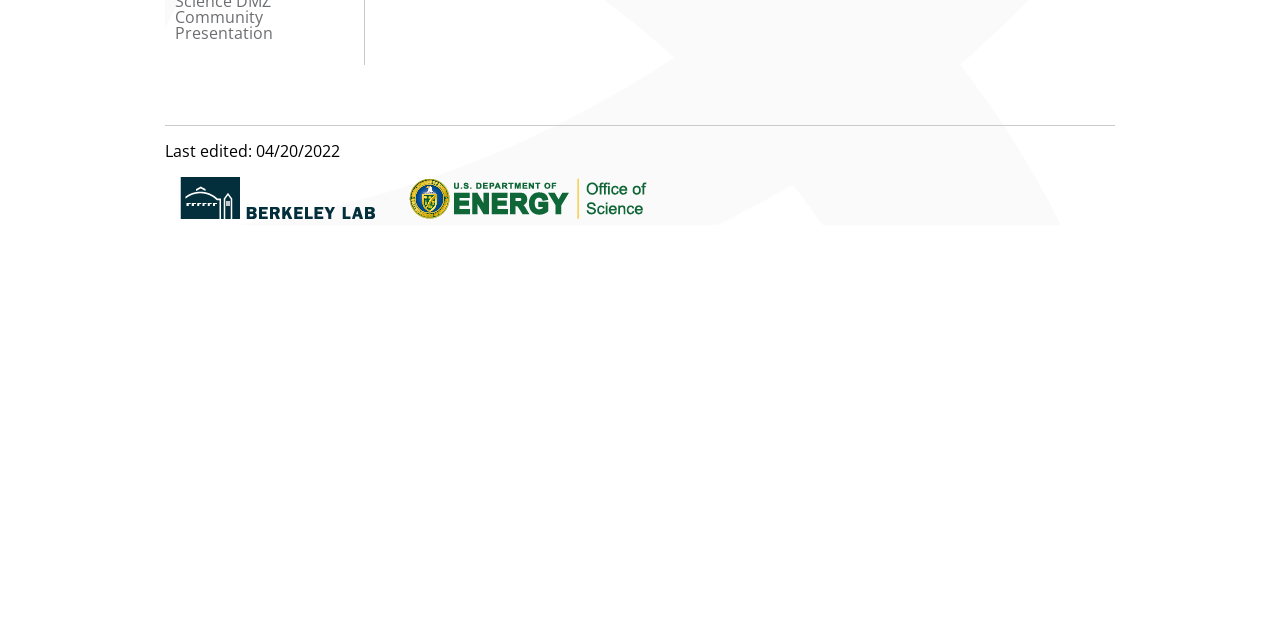Identify the bounding box coordinates for the UI element described as: "FAQ".

None